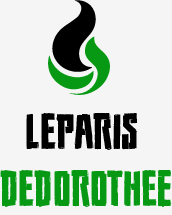What is the font style of the brand name 'LEPARIS'?
Please utilize the information in the image to give a detailed response to the question.

The brand name 'LEPARIS' is displayed in bold, black uppercase letters, which indicates strength and durability, and is a prominent feature of the logo design.